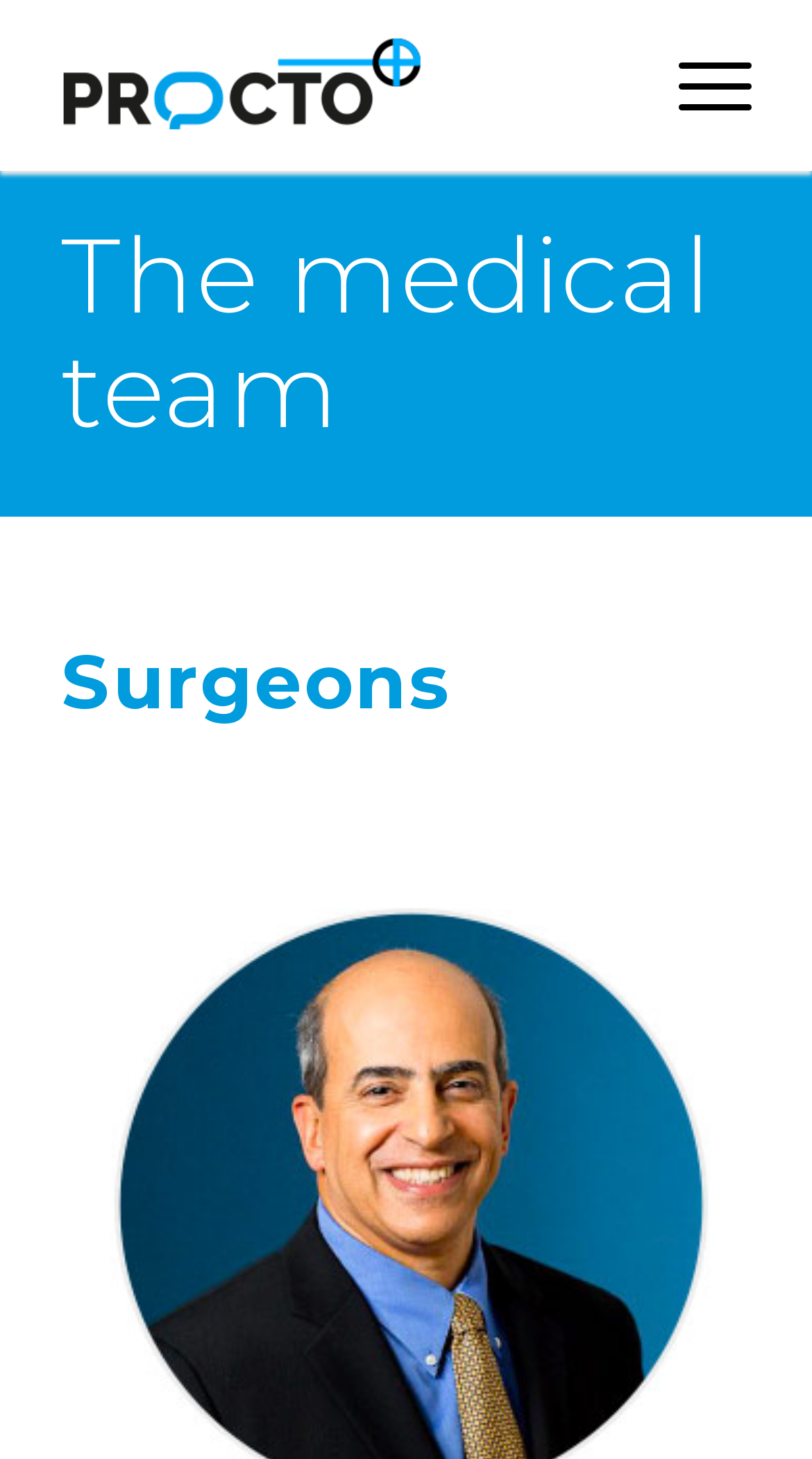Identify the bounding box coordinates for the UI element described by the following text: "alt="Procto"". Provide the coordinates as four float numbers between 0 and 1, in the format [left, top, right, bottom].

[0.075, 0.001, 0.755, 0.116]